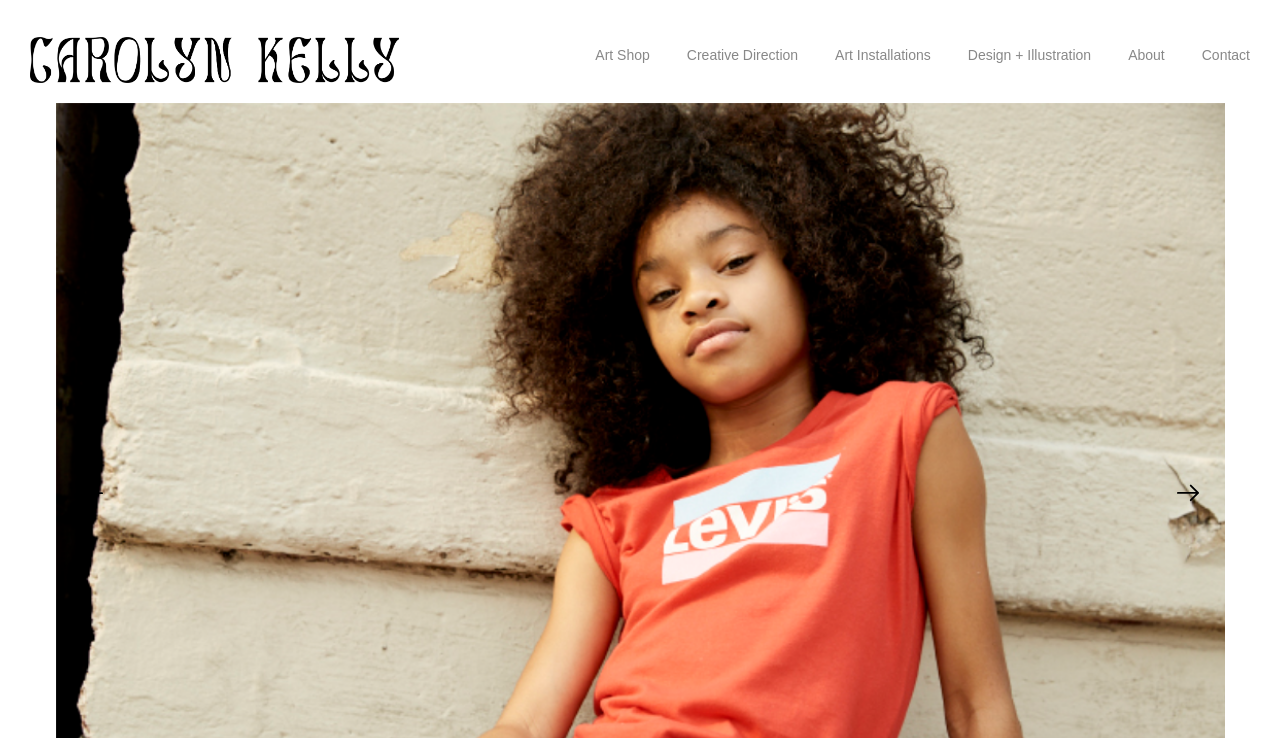Identify the bounding box of the UI component described as: "aria-label="Previous"".

[0.055, 0.643, 0.089, 0.702]